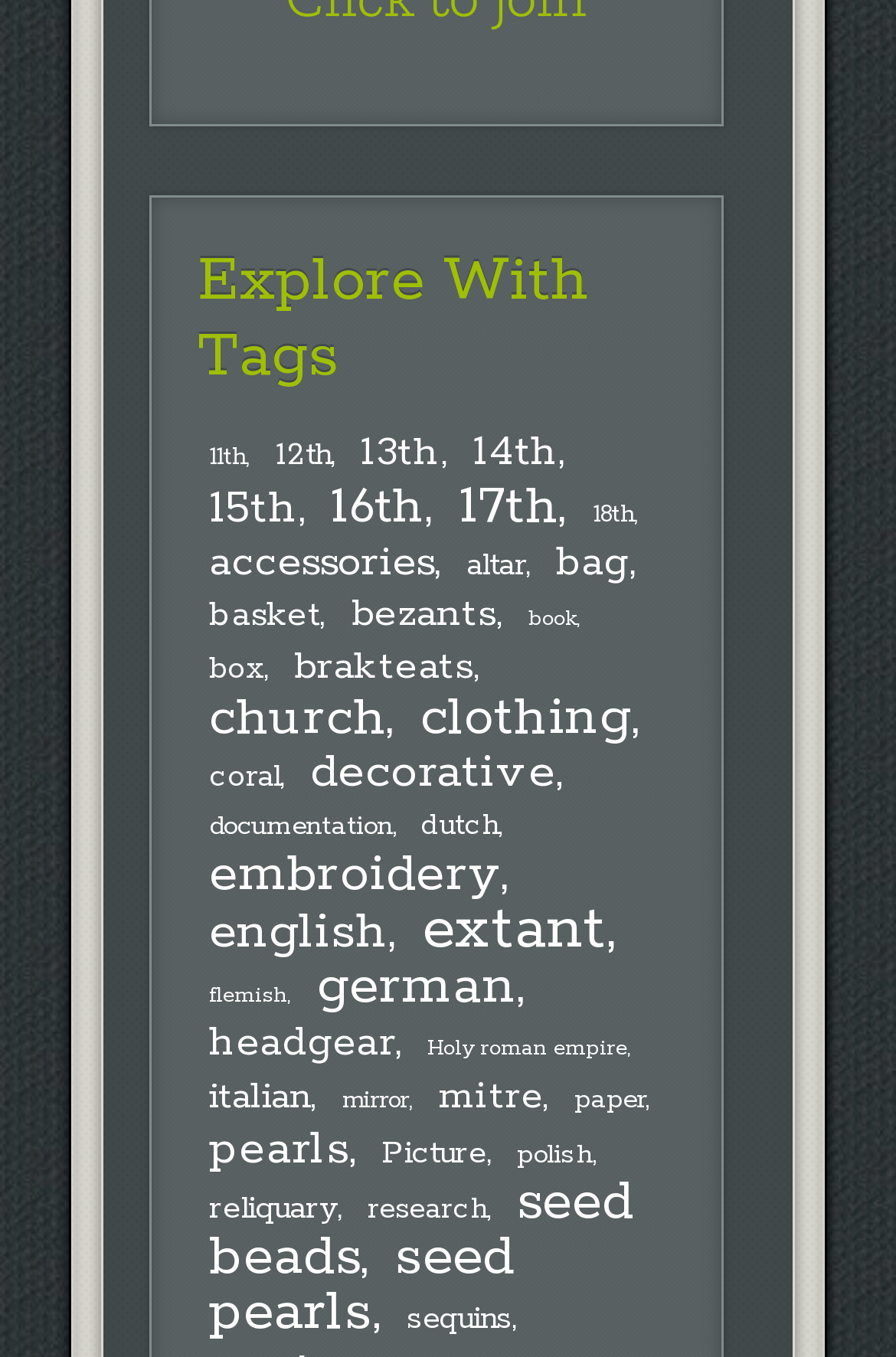Provide the bounding box coordinates of the UI element this sentence describes: "Skip to main content".

None